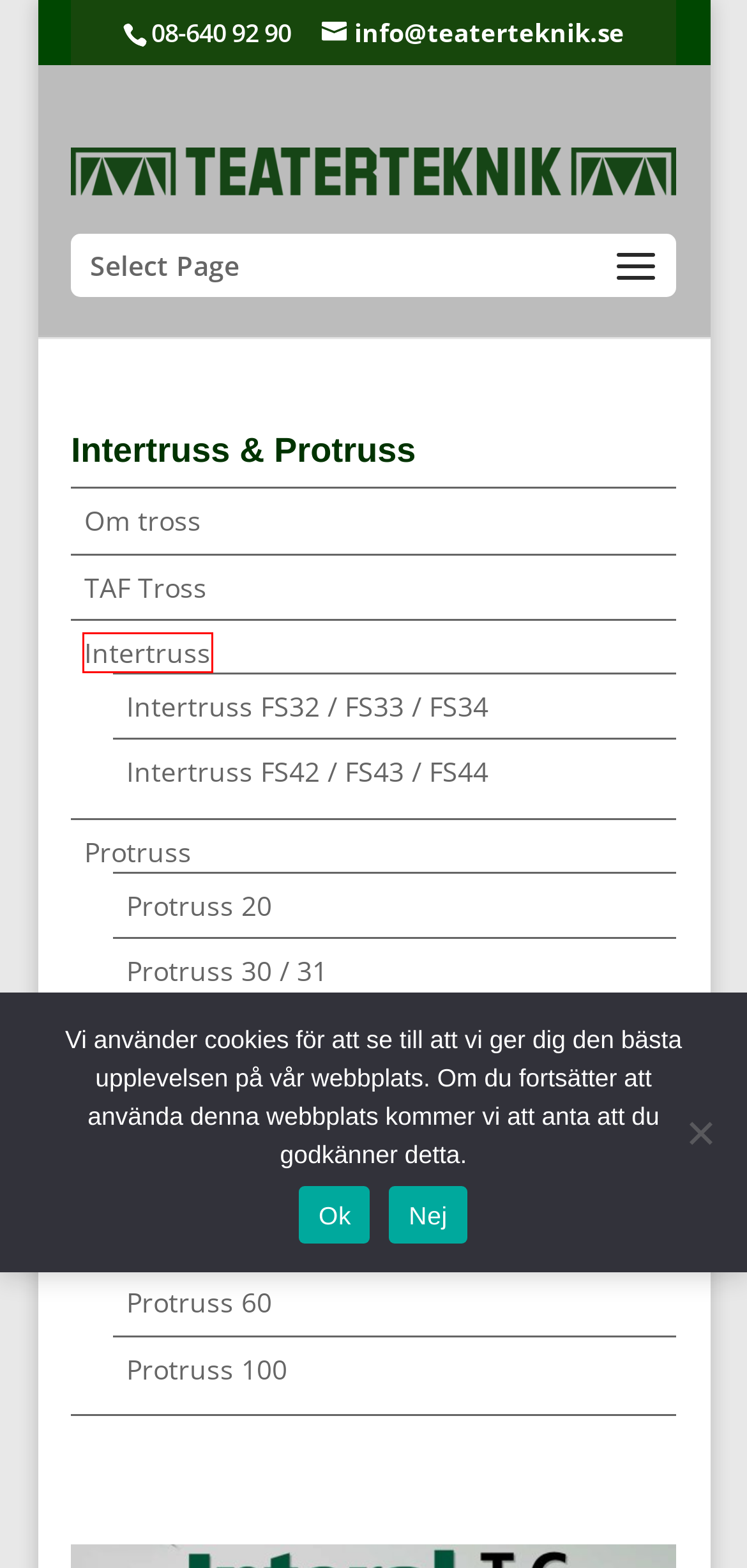You are given a screenshot of a webpage with a red rectangle bounding box around an element. Choose the best webpage description that matches the page after clicking the element in the bounding box. Here are the candidates:
A. TEATERTEKNIK AB | Teknisk support för konstnärlig verksamhet. Upplevelseteknik
B. Protruss 30 / 31 | TEATERTEKNIK AB
C. Intertruss | TEATERTEKNIK AB
D. Trossar | TEATERTEKNIK AB
E. Protruss 20 | TEATERTEKNIK AB
F. Protruss 36 APT | TEATERTEKNIK AB
G. Tross | TEATERTEKNIK AB
H. Protruss | TEATERTEKNIK AB

C